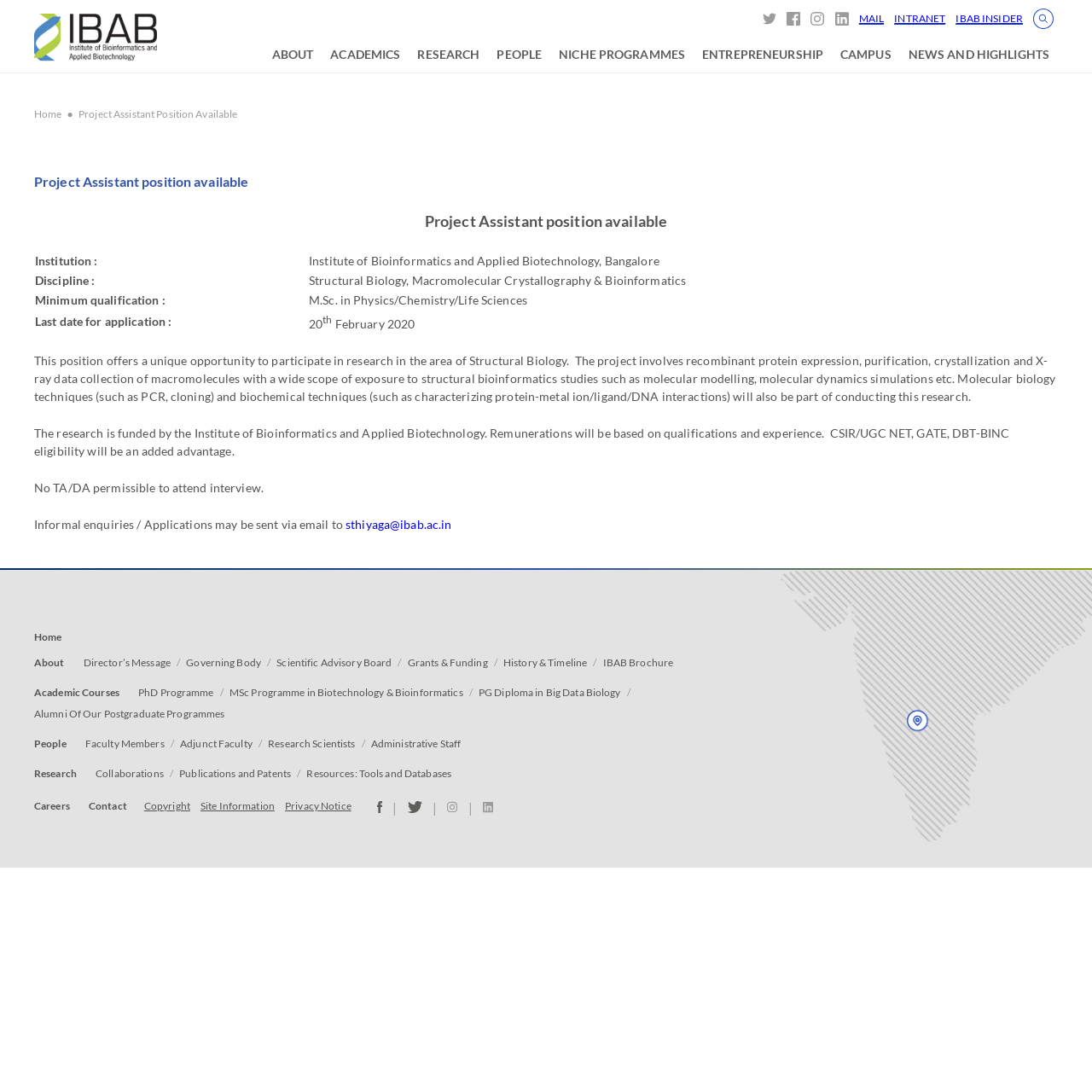Indicate the bounding box coordinates of the clickable region to achieve the following instruction: "Search for something."

[0.946, 0.008, 0.965, 0.027]